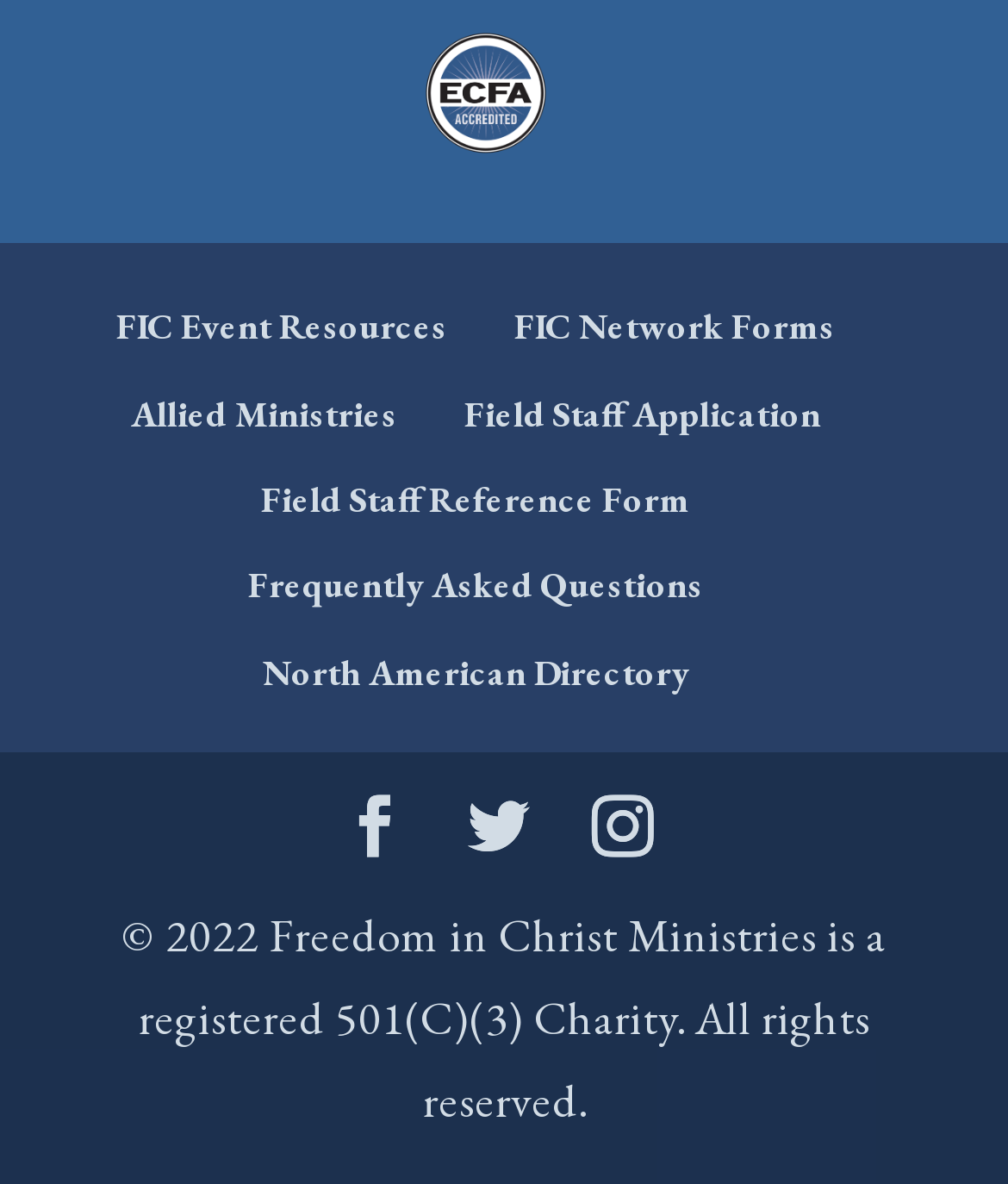How many icons are there on the webpage?
Please use the image to deliver a detailed and complete answer.

I counted the number of link elements with OCR text representing icons (ue093, ue094, ue09a) and found 3 icons.